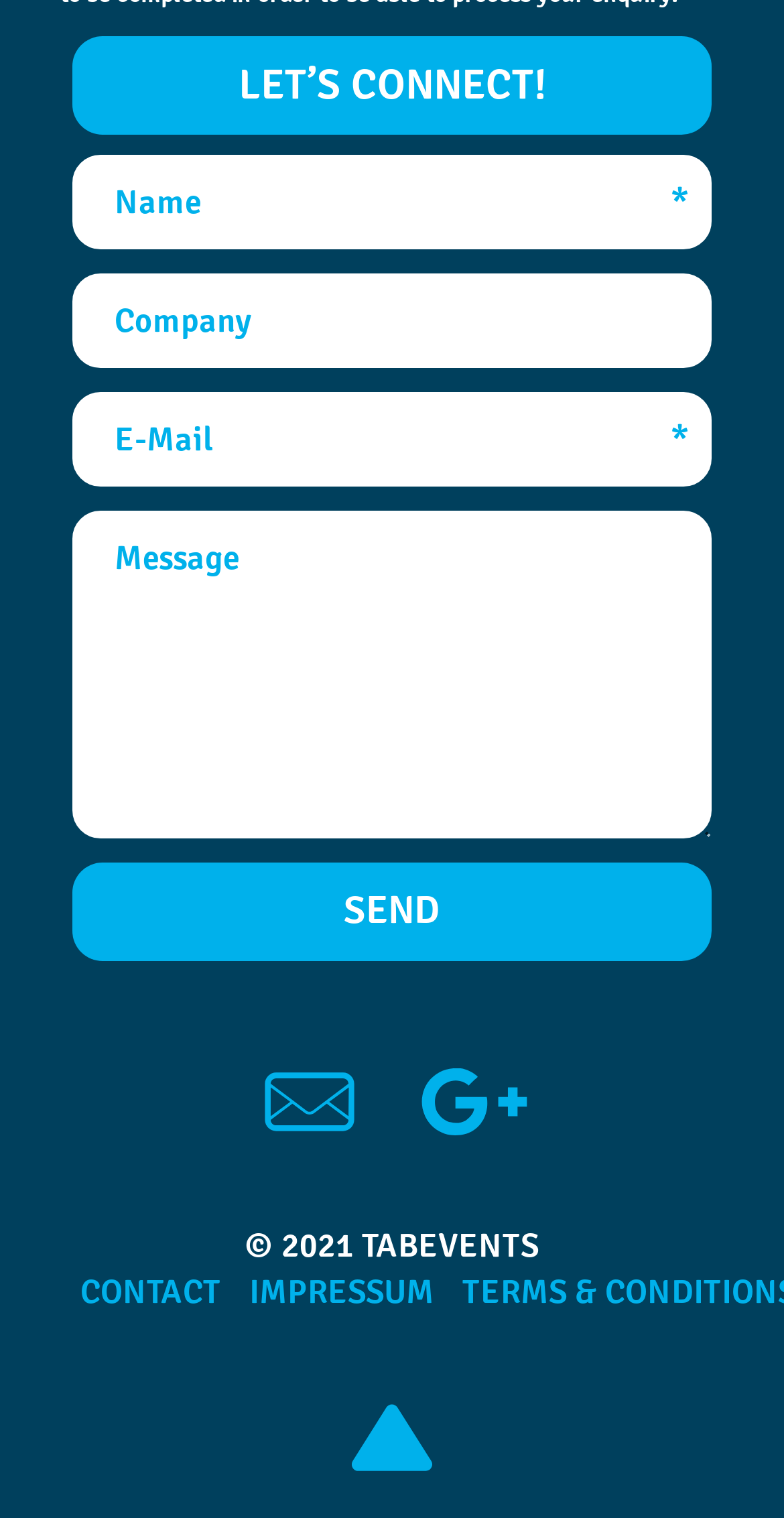Bounding box coordinates should be in the format (top-left x, top-left y, bottom-right x, bottom-right y) and all values should be floating point numbers between 0 and 1. Determine the bounding box coordinate for the UI element described as: parent_node: HAVE A BURNING QUESTION?

[0.449, 0.92, 0.551, 0.973]